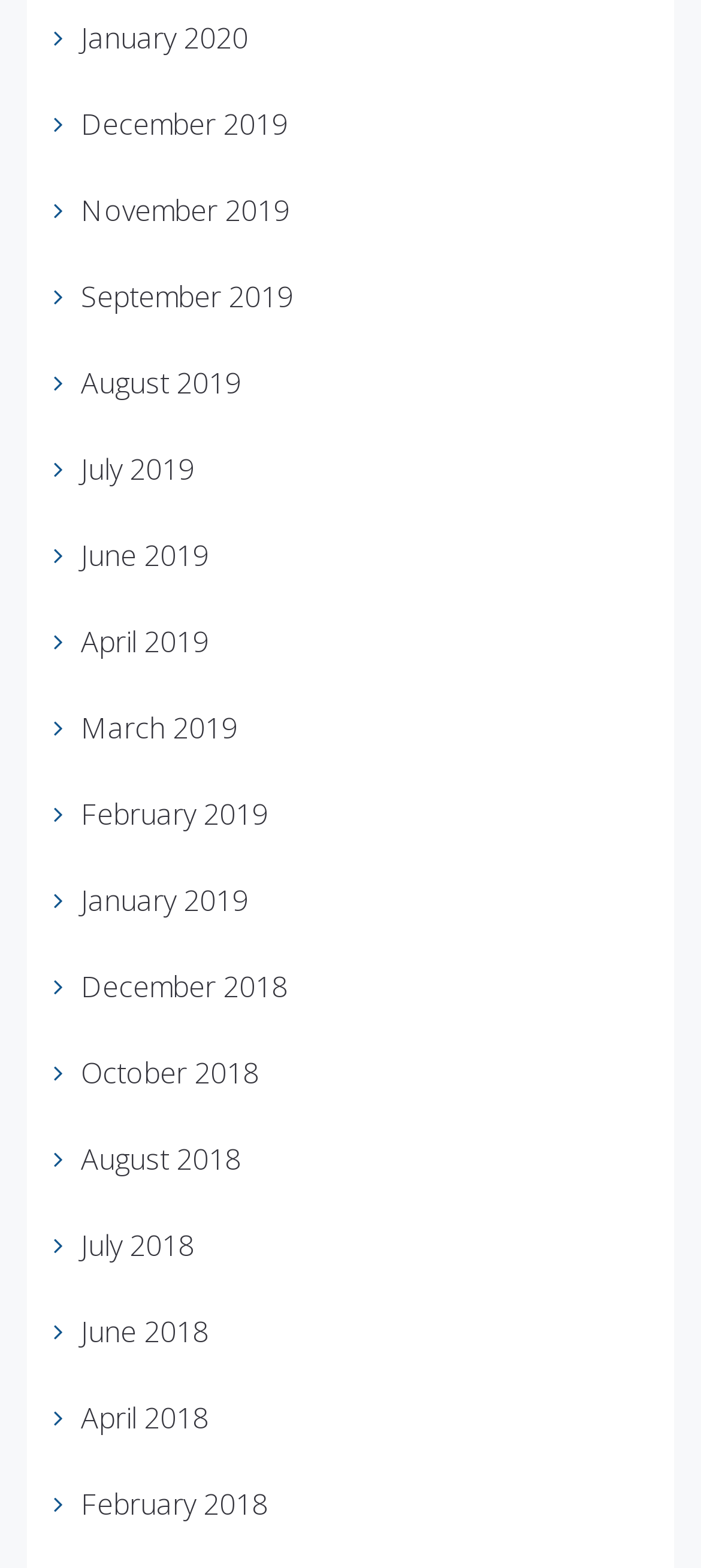Provide your answer in one word or a succinct phrase for the question: 
What is the latest month listed in 2018?

October 2018